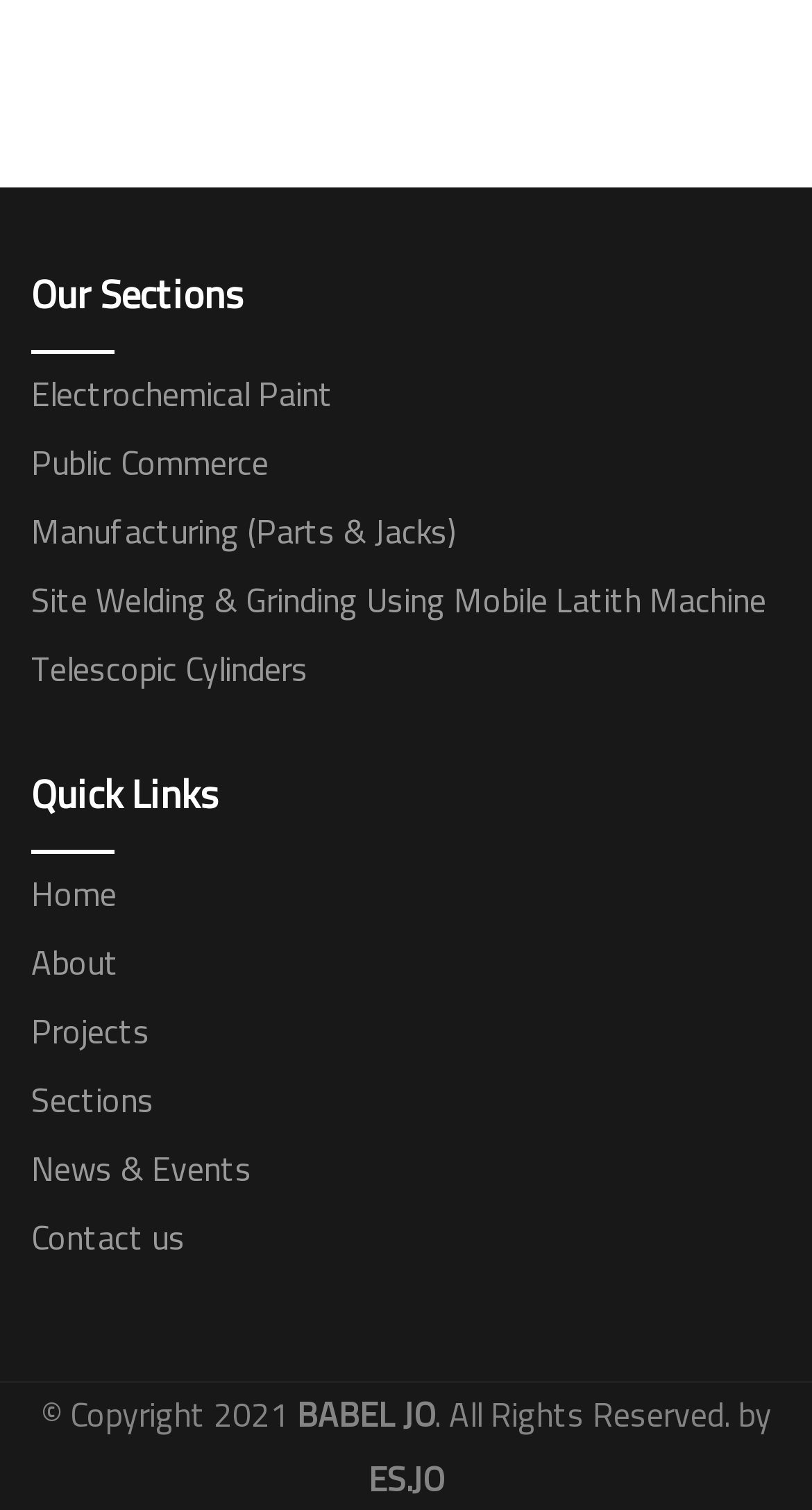Pinpoint the bounding box coordinates for the area that should be clicked to perform the following instruction: "Visit BABEL JO".

[0.365, 0.916, 0.535, 0.958]